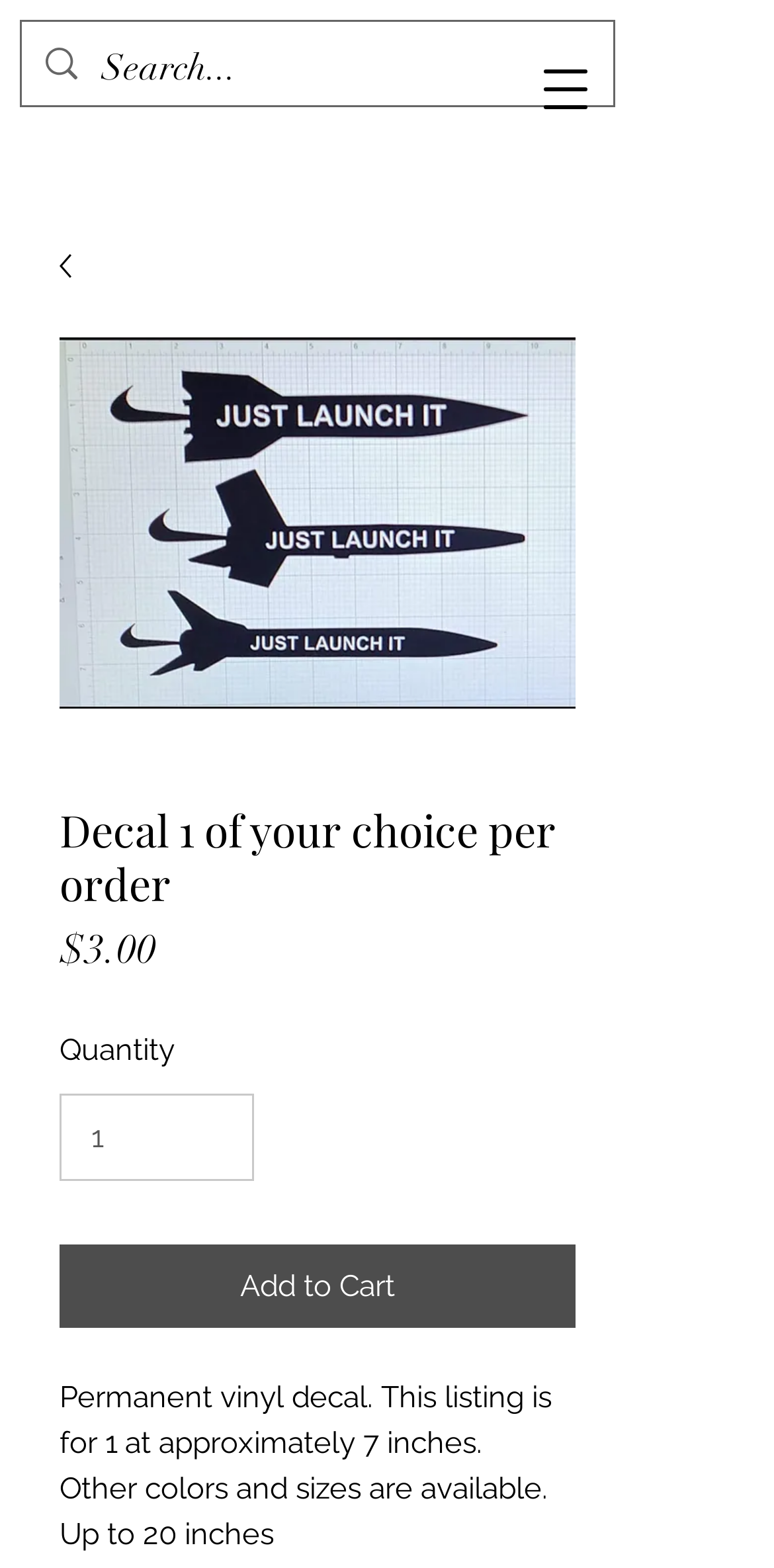Find the primary header on the webpage and provide its text.

Decal 1 of your choice per order